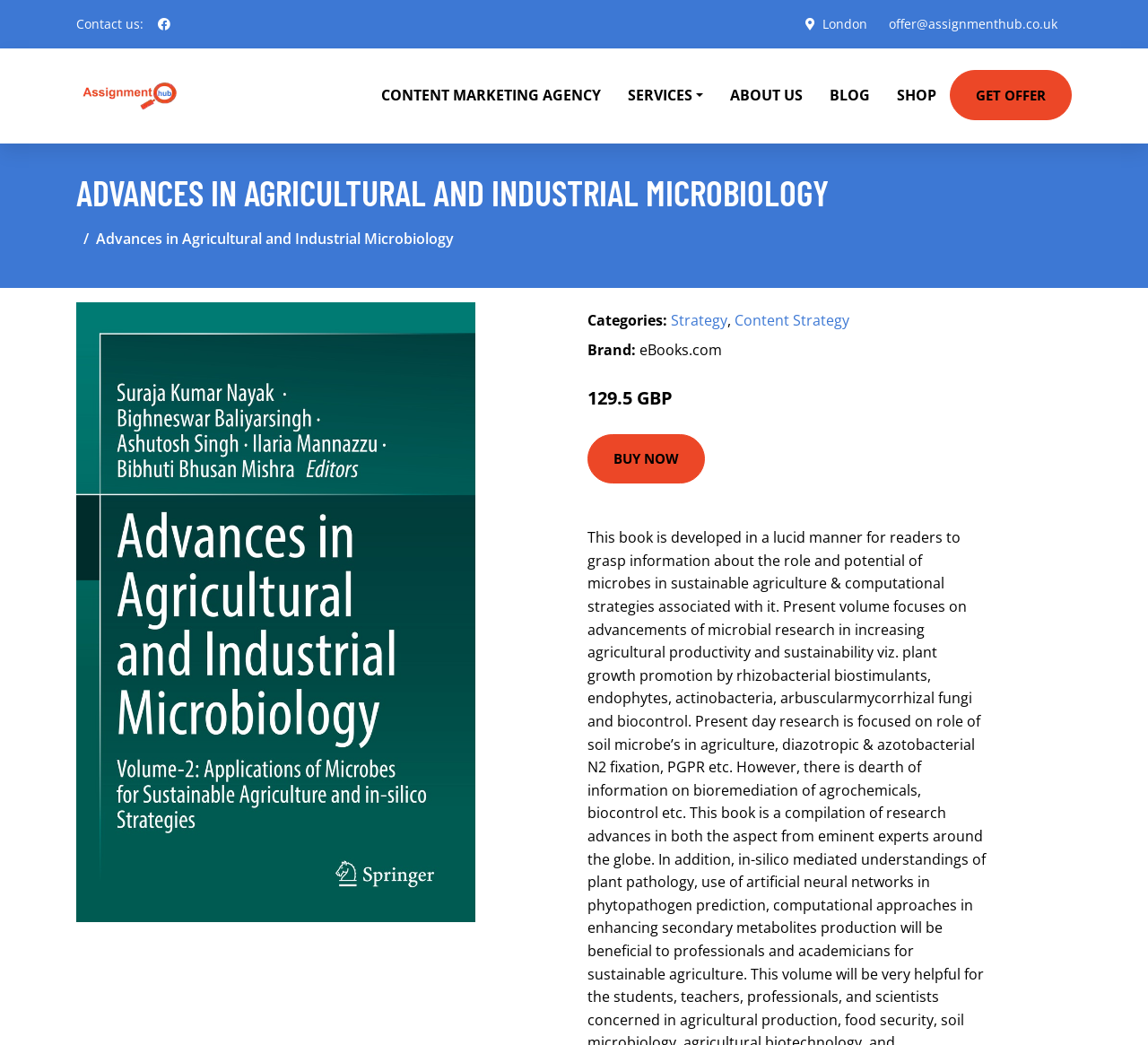Could you specify the bounding box coordinates for the clickable section to complete the following instruction: "Click on 'About'"?

None